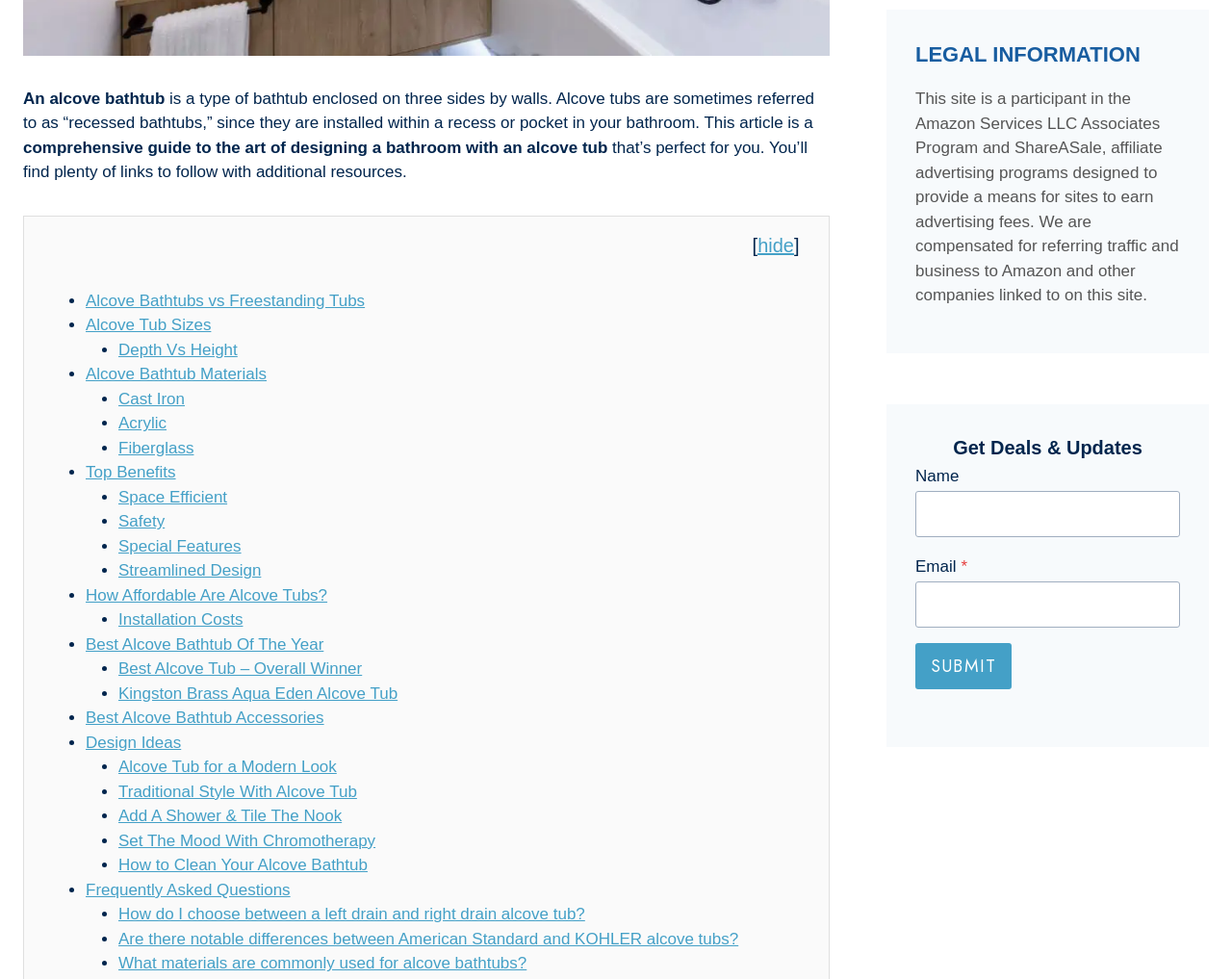Specify the bounding box coordinates of the element's region that should be clicked to achieve the following instruction: "Click on 'Frequently Asked Questions'". The bounding box coordinates consist of four float numbers between 0 and 1, in the format [left, top, right, bottom].

[0.07, 0.9, 0.236, 0.918]